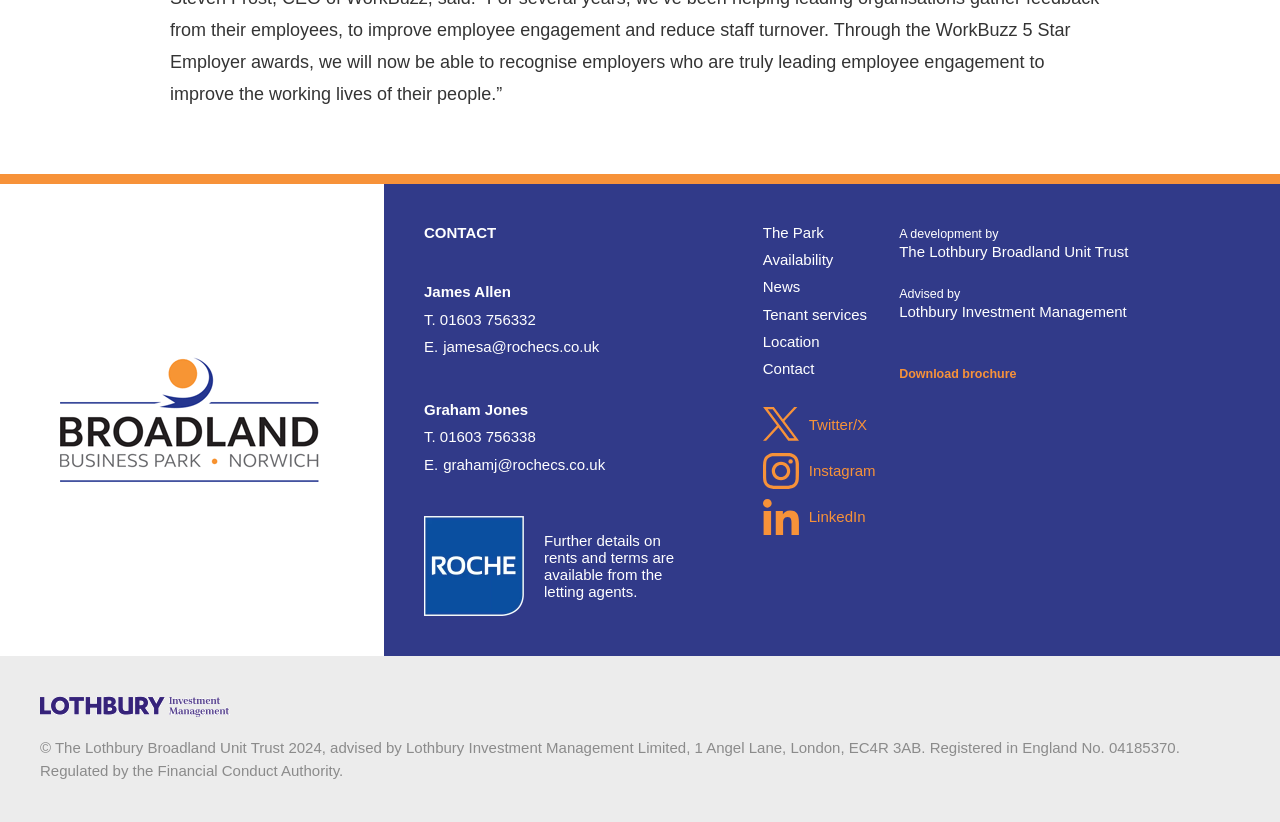Please respond to the question with a concise word or phrase:
Who is the letting agent?

James Allen